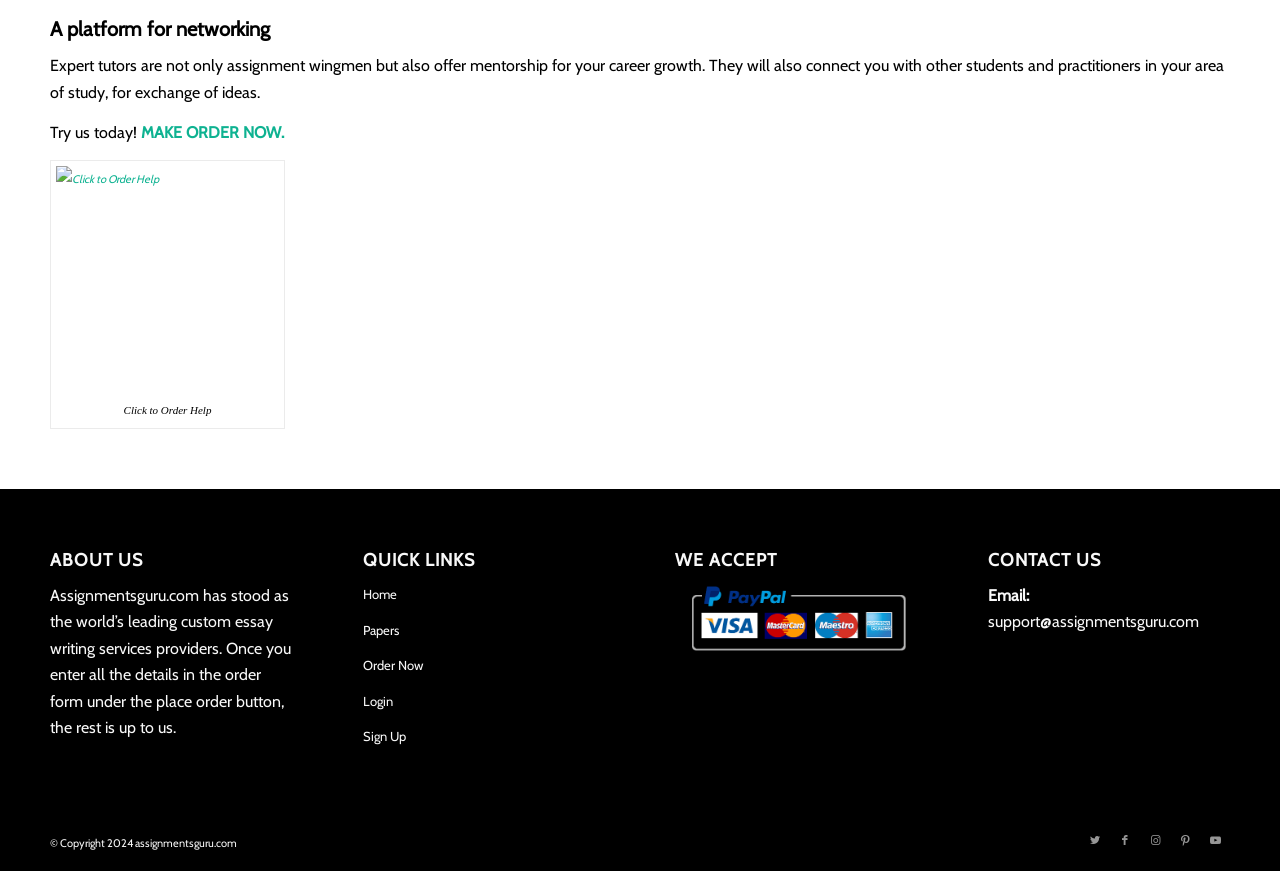Based on the visual content of the image, answer the question thoroughly: What is the main purpose of this platform?

Based on the heading 'A platform for networking' and the text 'Expert tutors are not only assignment wingmen but also offer mentorship for your career growth.', it can be inferred that the main purpose of this platform is to provide a networking opportunity for career growth.